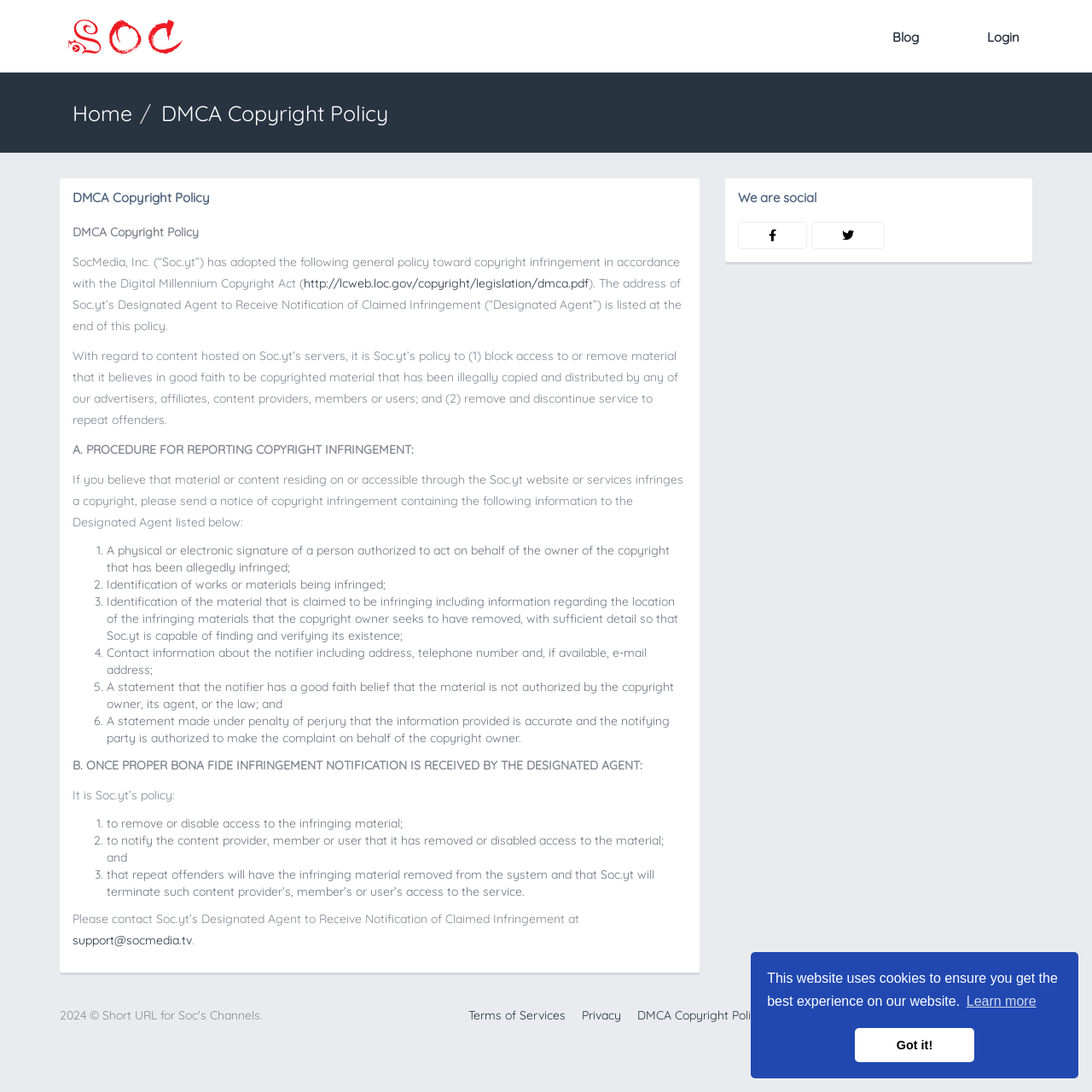How many elements are required in a notice of copyright infringement?
Answer the question with a detailed explanation, including all necessary information.

According to the DMCA Copyright Policy, a notice of copyright infringement must contain six elements: a physical or electronic signature of a person authorized to act on behalf of the copyright owner, identification of the works or materials being infringed, identification of the material that is claimed to be infringing, contact information about the notifier, a statement that the notifier has a good faith belief that the material is not authorized by the copyright owner, and a statement made under penalty of perjury that the information provided is accurate.